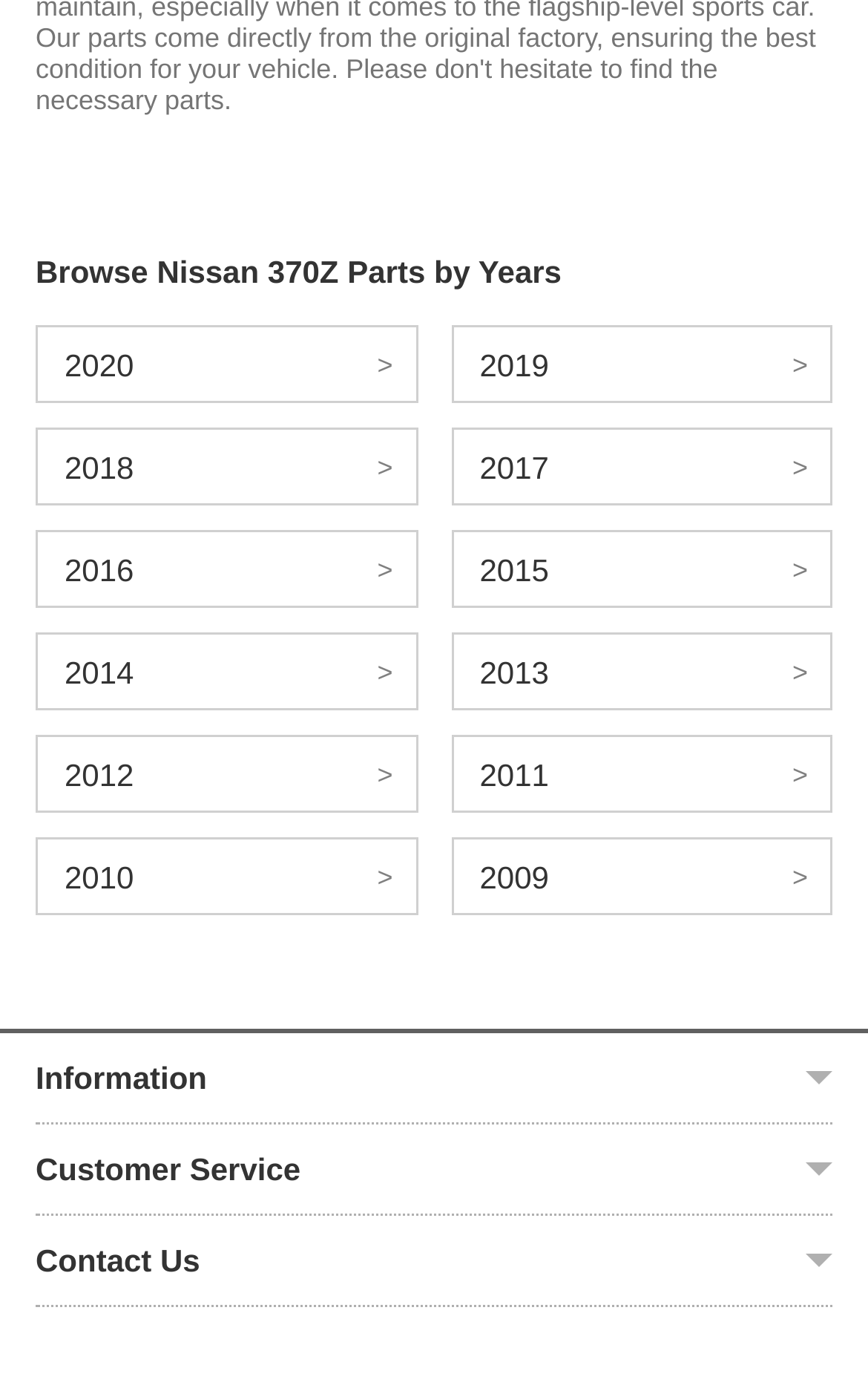How many images are on the webpage?
From the image, respond with a single word or phrase.

4